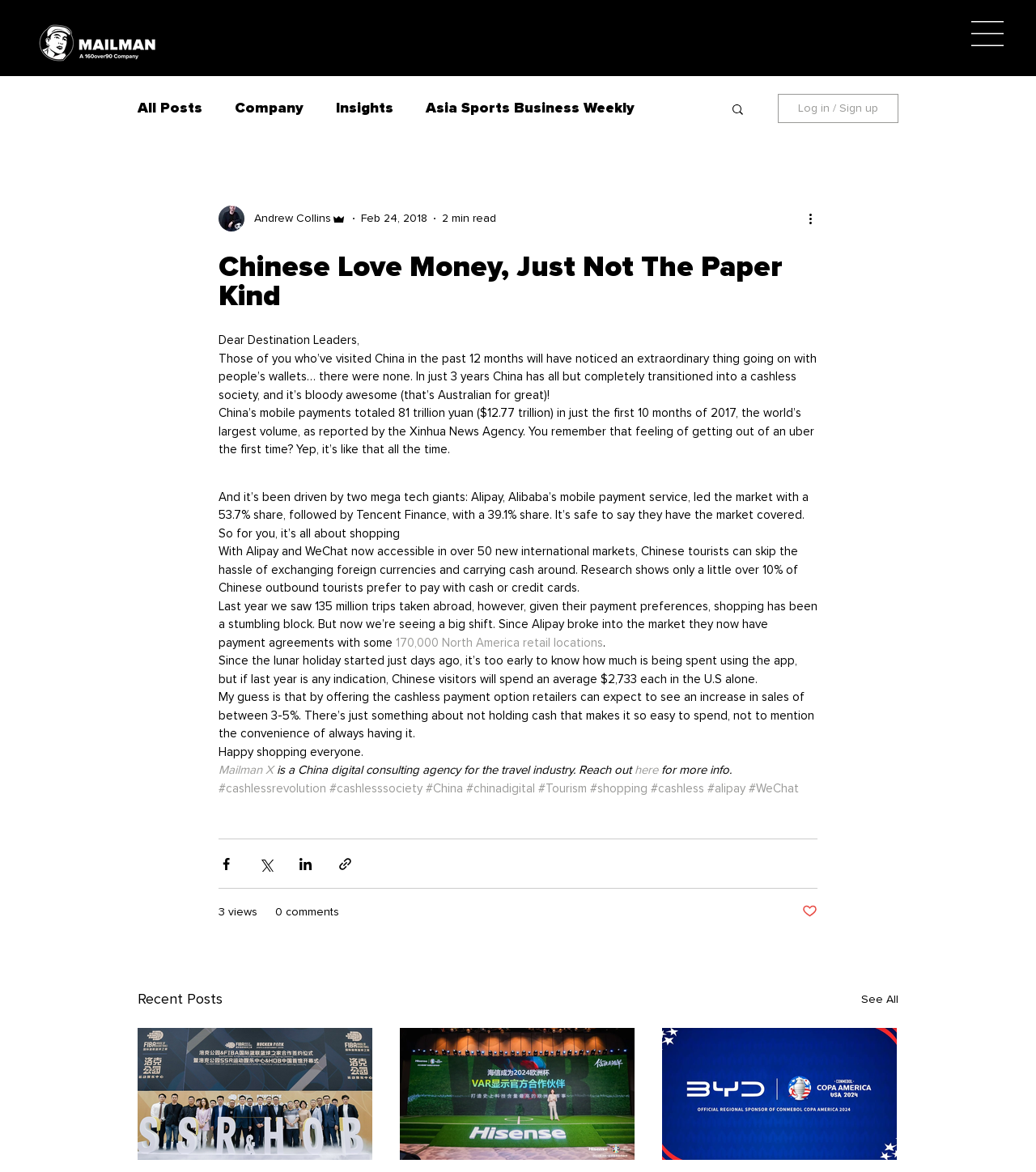Highlight the bounding box coordinates of the element you need to click to perform the following instruction: "View all recent posts."

[0.831, 0.843, 0.867, 0.863]